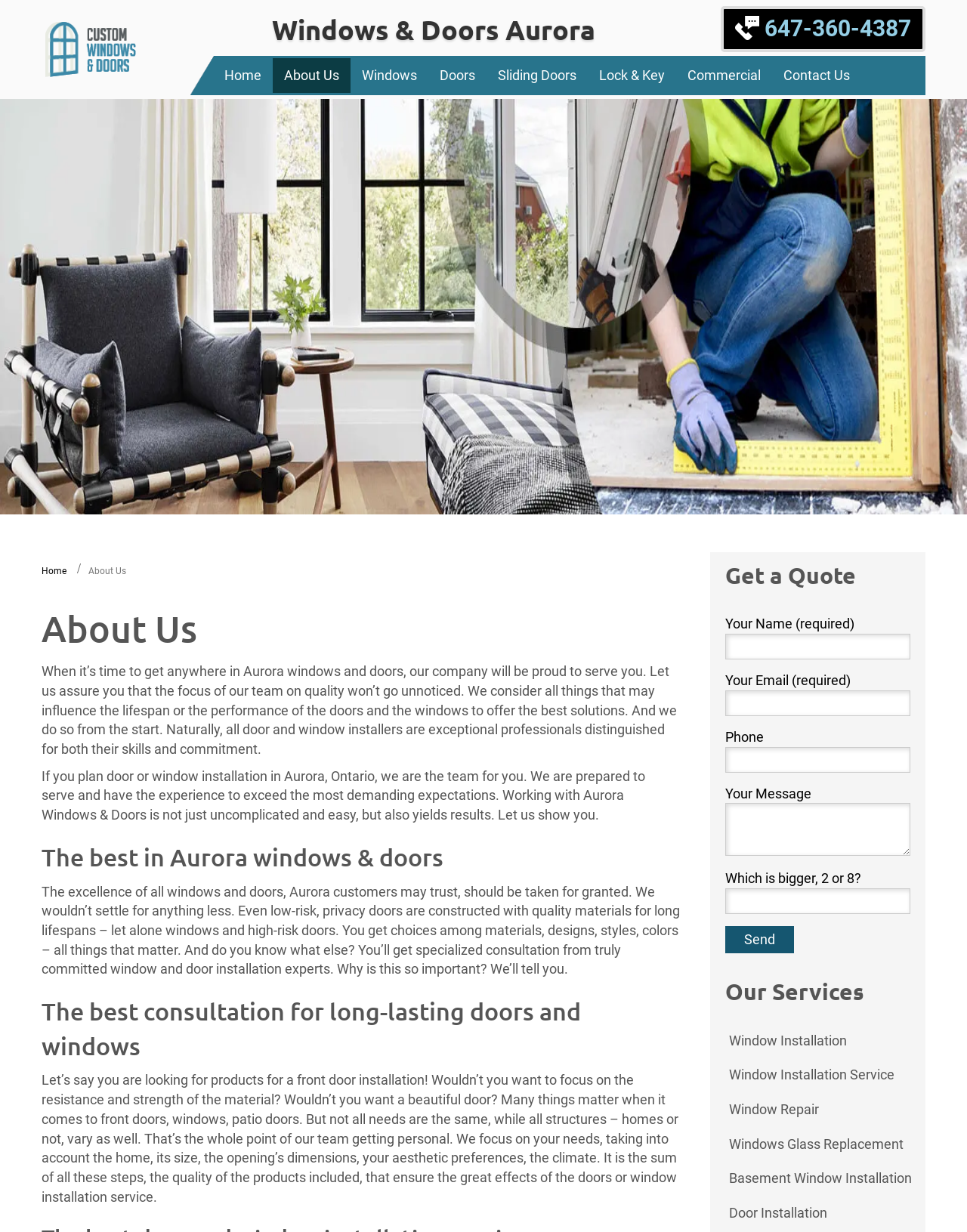Please find the bounding box coordinates of the section that needs to be clicked to achieve this instruction: "Click on the 'May 2024' link".

None